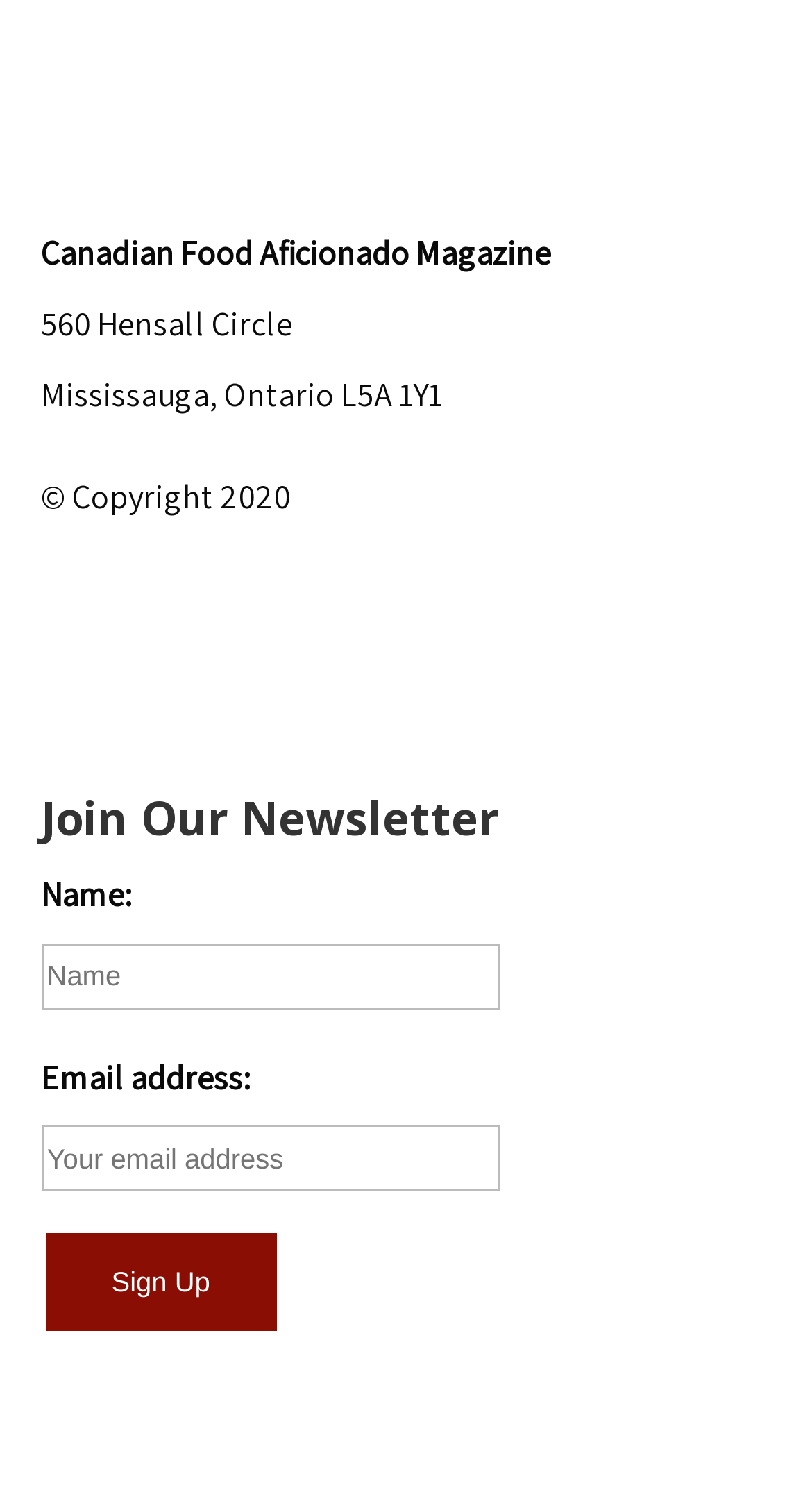What is the purpose of the form?
Please answer the question as detailed as possible based on the image.

The form on the webpage has a heading 'Join Our Newsletter' and two input fields for name and email address, indicating that the purpose of the form is to sign up for a newsletter.